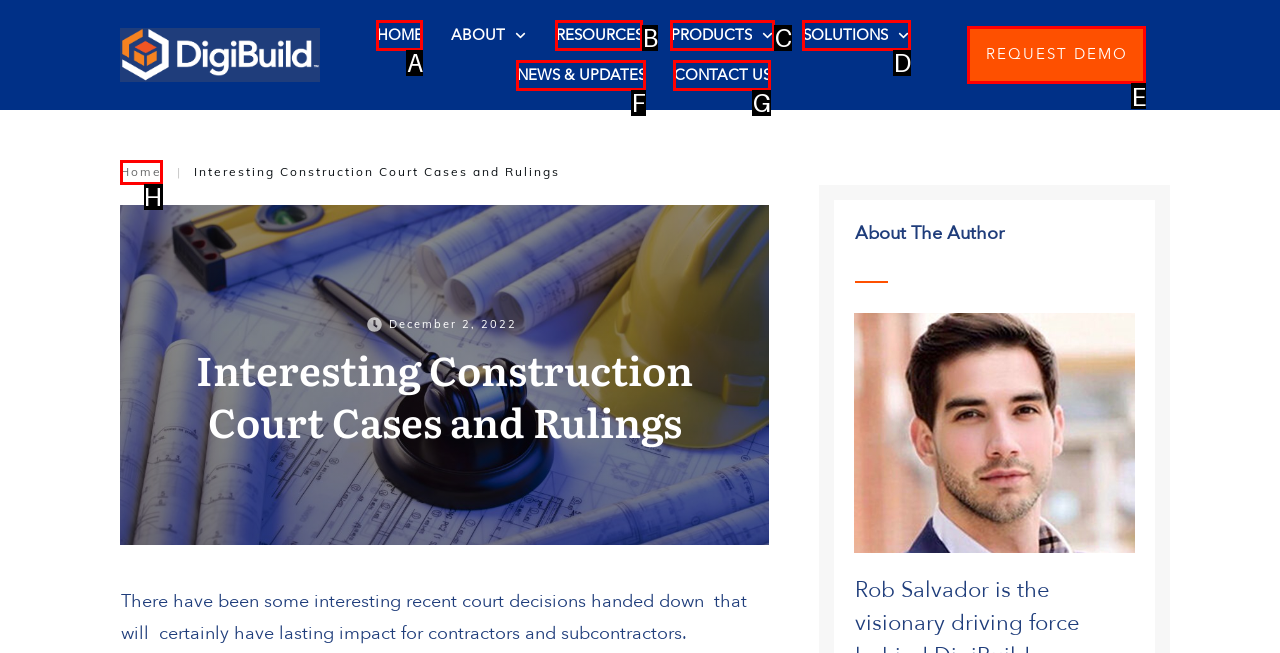Based on the description Venue & Hotel, identify the most suitable HTML element from the options. Provide your answer as the corresponding letter.

None